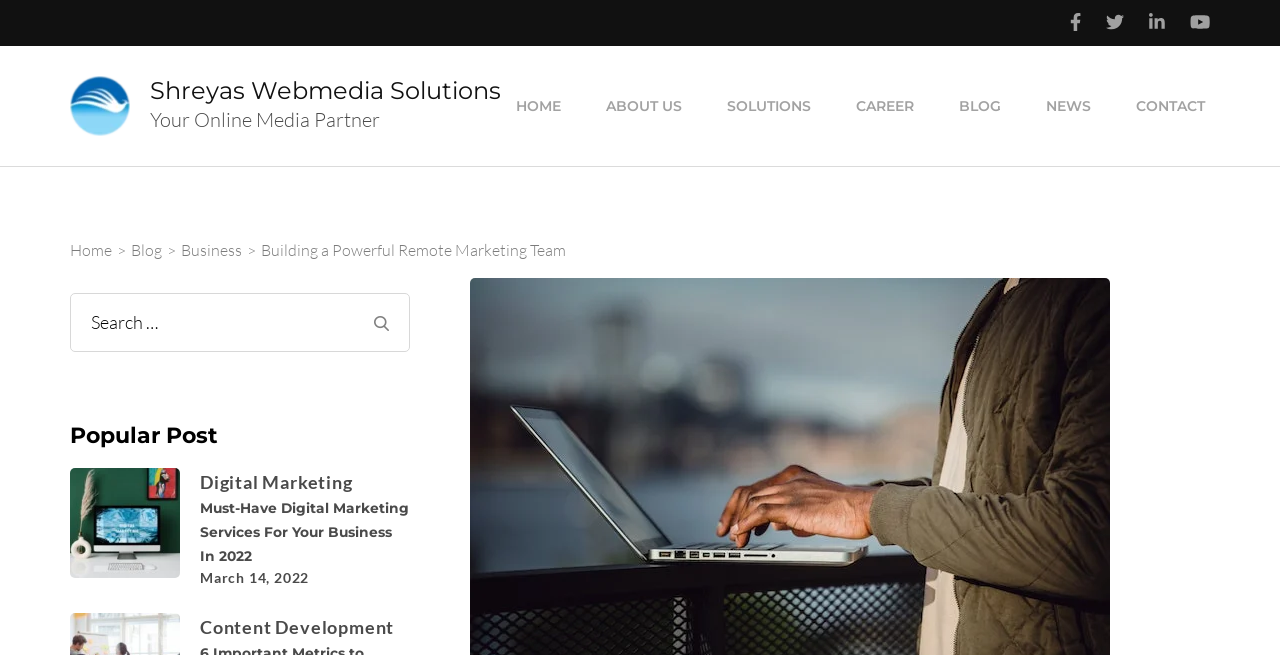What is the purpose of the search bar?
Provide a thorough and detailed answer to the question.

The search bar is located at the top-right corner of the webpage, and it has a placeholder text 'Search for:' and a search button beside it, indicating that it is meant to be used for searching for content on the webpage.